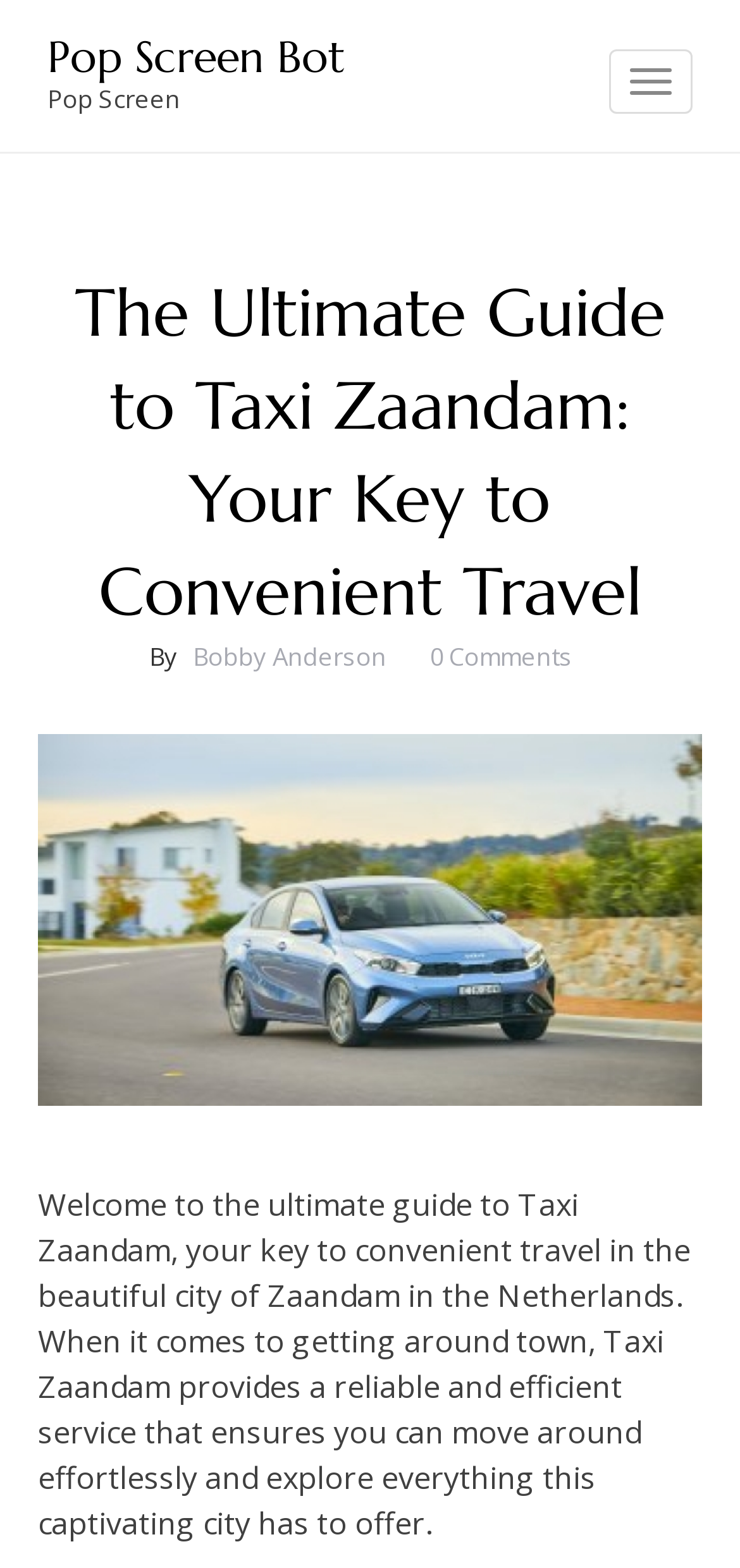Determine the bounding box coordinates for the UI element described. Format the coordinates as (top-left x, top-left y, bottom-right x, bottom-right y) and ensure all values are between 0 and 1. Element description: Pop Screen Bot

[0.064, 0.019, 0.467, 0.053]